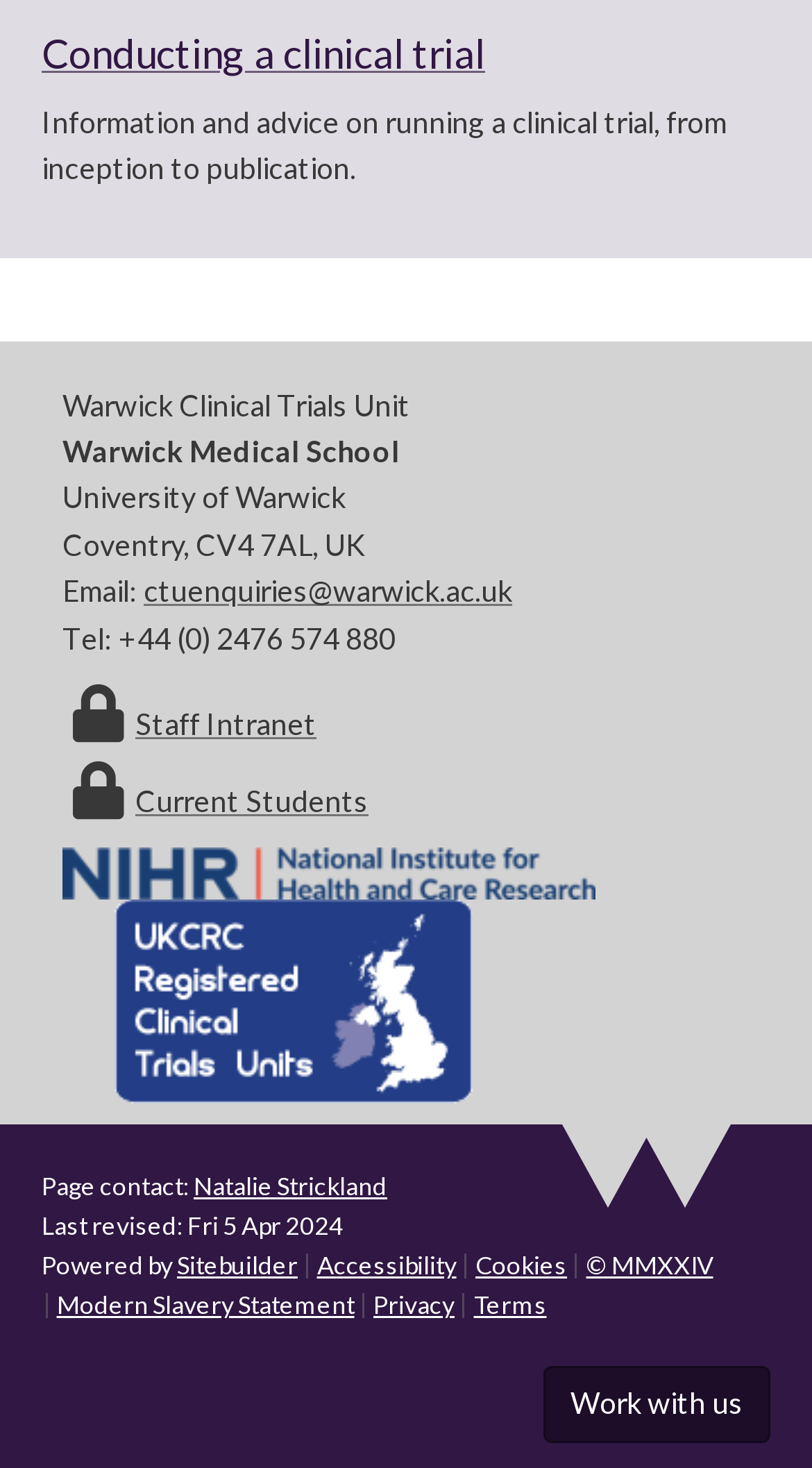Please determine the bounding box coordinates for the element that should be clicked to follow these instructions: "Call the phone number".

None